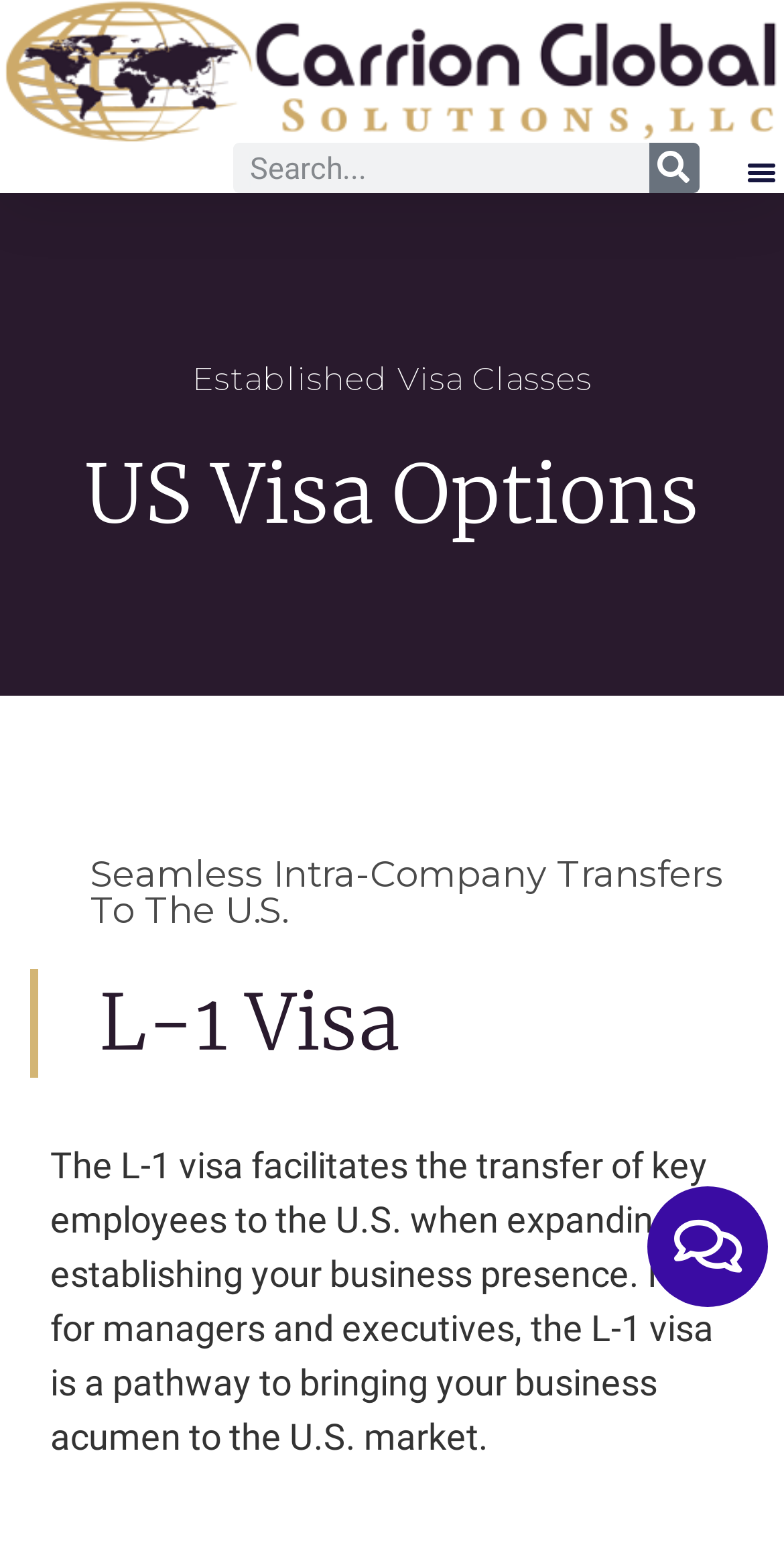Bounding box coordinates must be specified in the format (top-left x, top-left y, bottom-right x, bottom-right y). All values should be floating point numbers between 0 and 1. What are the bounding box coordinates of the UI element described as: Menu

[0.942, 0.095, 1.0, 0.124]